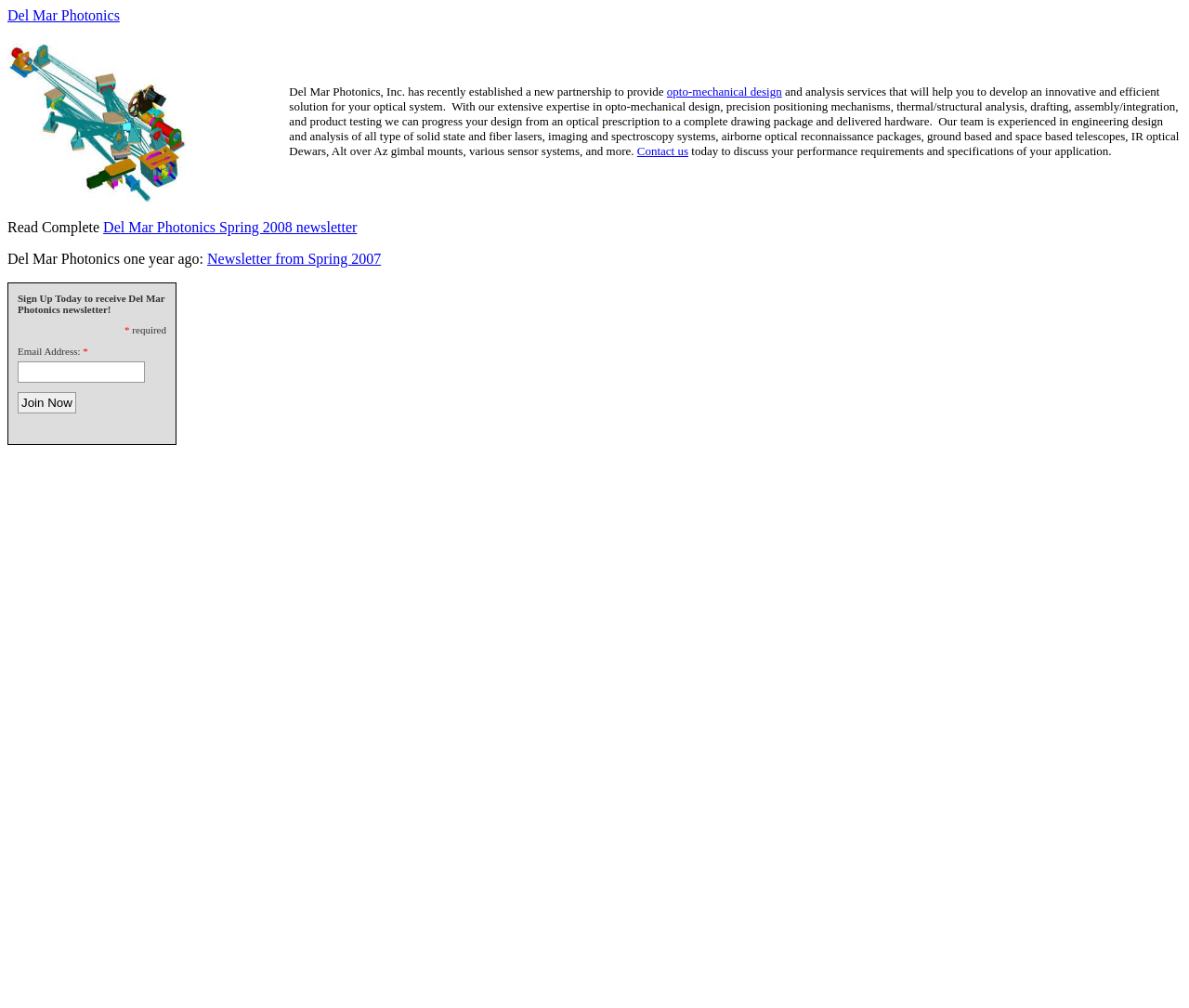Please provide a brief answer to the following inquiry using a single word or phrase:
What is the company's expertise?

opto-mechanical design